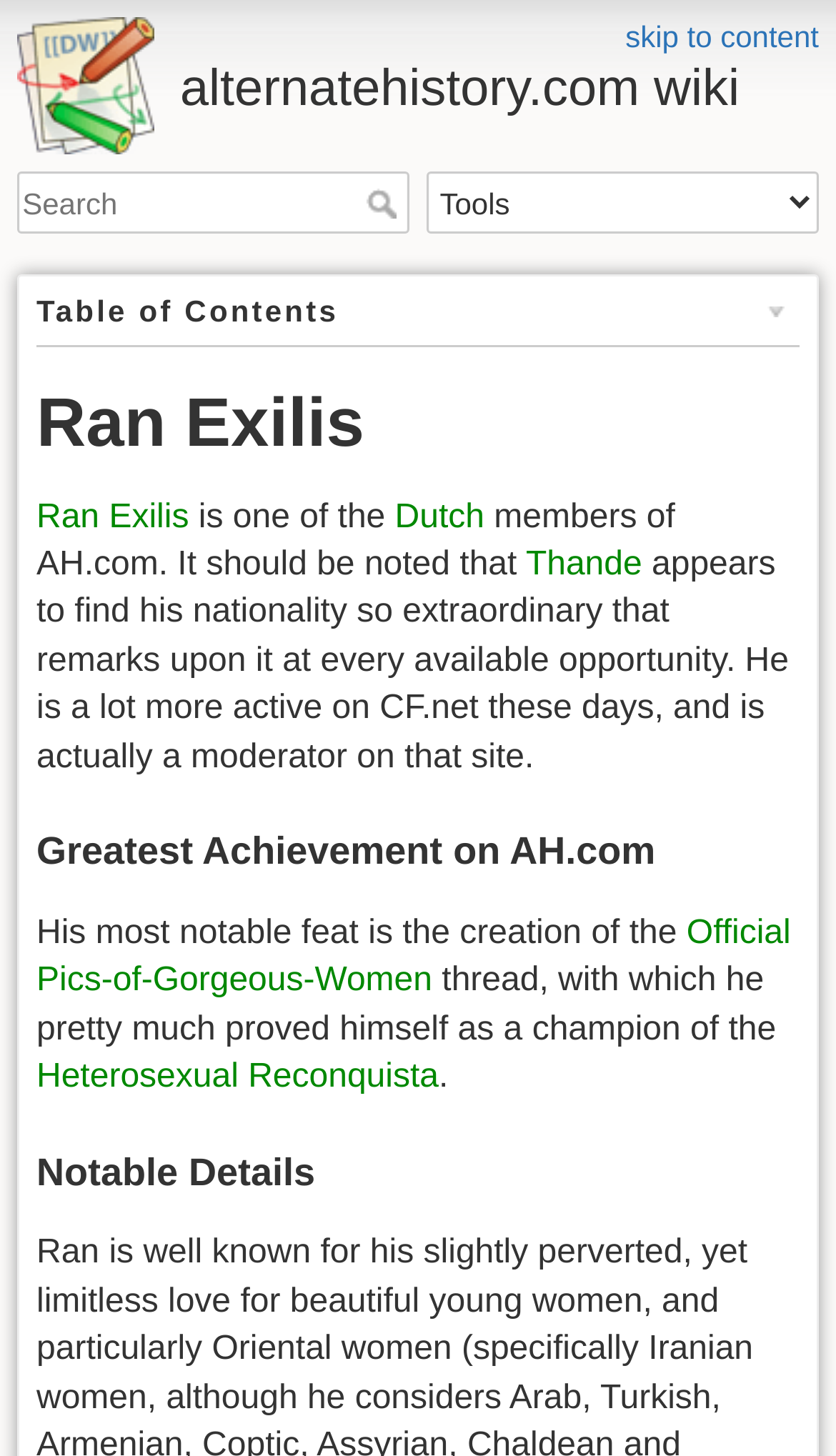Please analyze the image and provide a thorough answer to the question:
What is the name of the wiki?

I found the answer by looking at the heading element with the text 'alternatehistory.com wiki' which is a link and has a key shortcut of Alt+h.